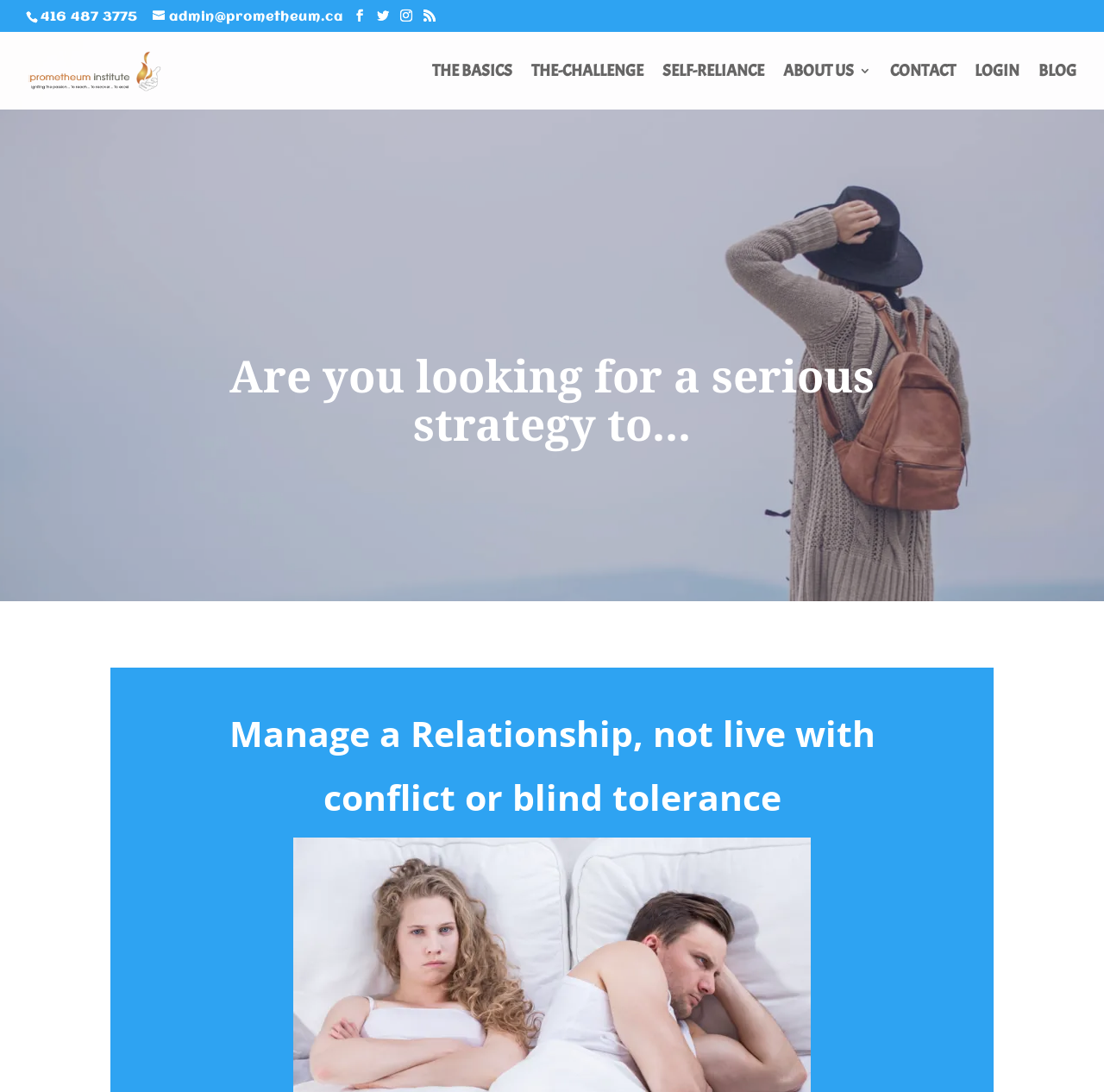Calculate the bounding box coordinates of the UI element given the description: "alt="Prometheum Institute"".

[0.025, 0.055, 0.263, 0.069]